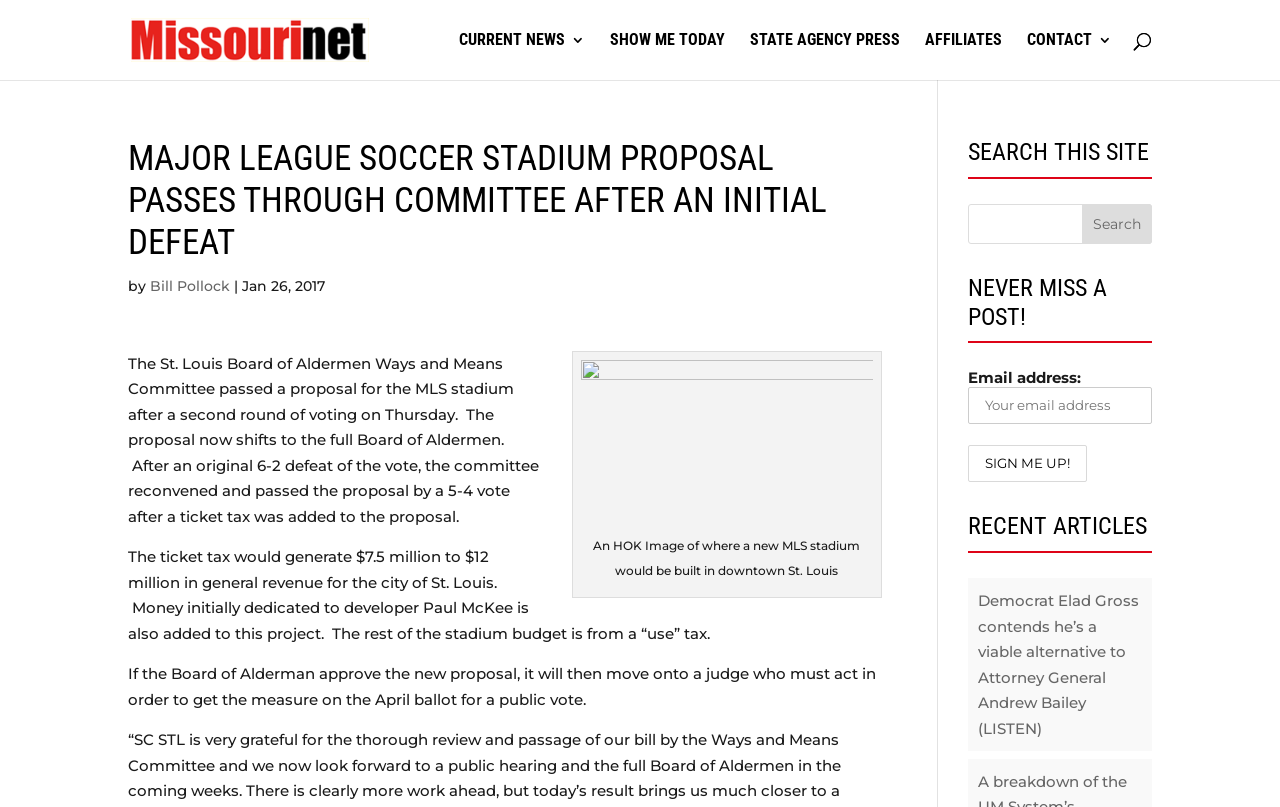What is the name of the stadium proposal?
From the details in the image, answer the question comprehensively.

The question is asking about the name of the stadium proposal mentioned in the article. By reading the article, we can find that the proposal is for an MLS stadium, which is a Major League Soccer stadium.